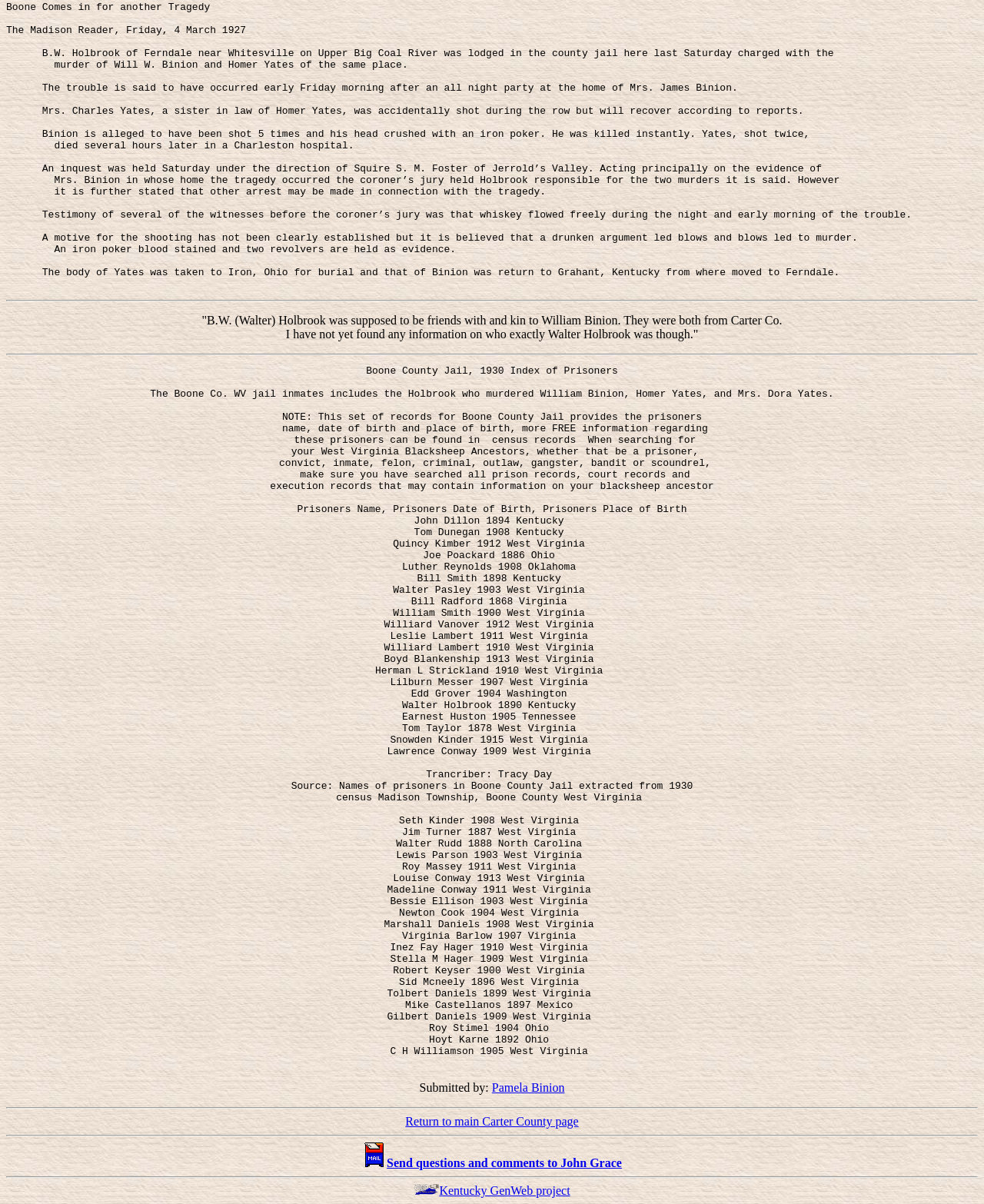Identify the bounding box for the UI element specified in this description: "Pamela Binion". The coordinates must be four float numbers between 0 and 1, formatted as [left, top, right, bottom].

[0.5, 0.898, 0.574, 0.909]